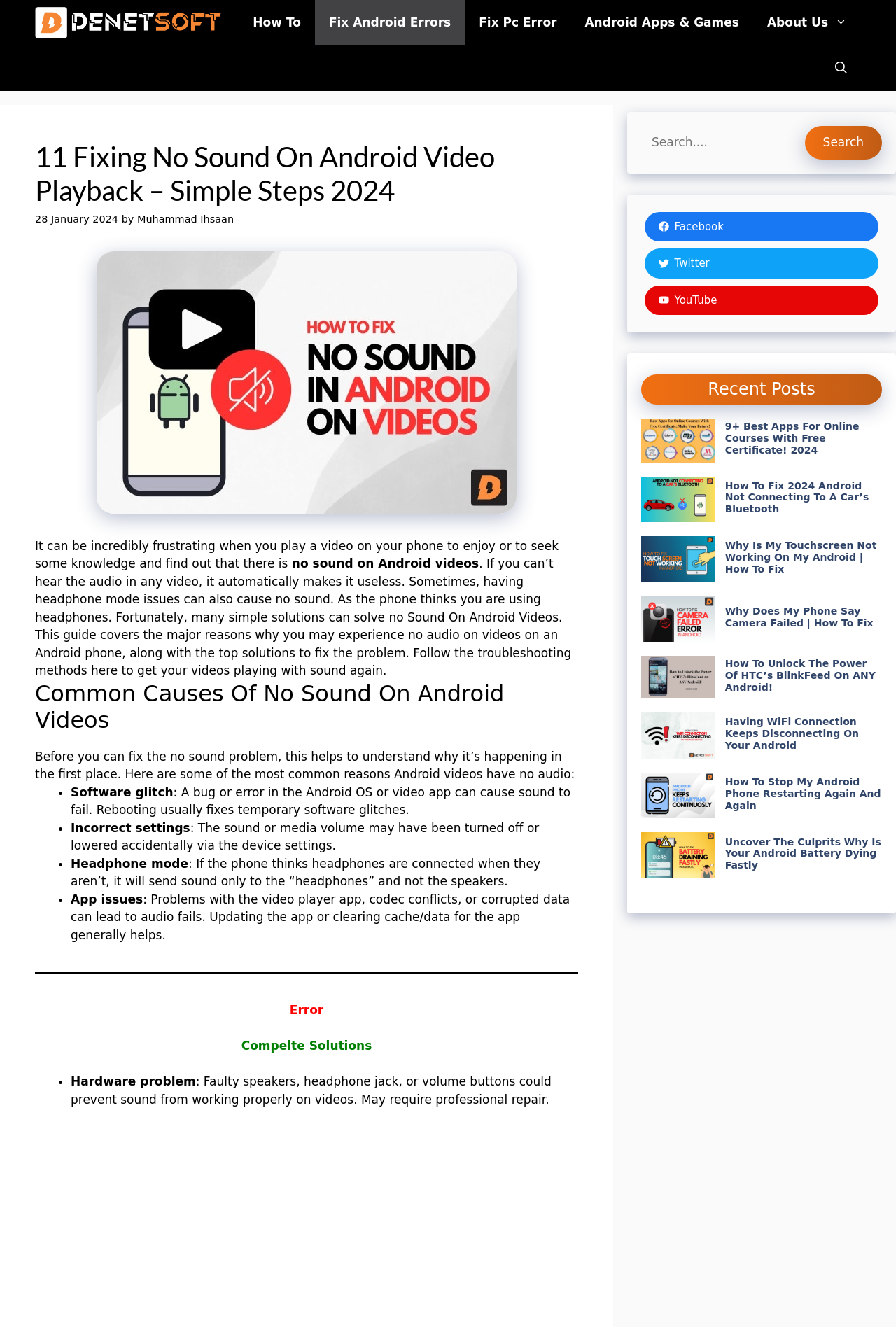What is the problem described in the article?
Please provide a single word or phrase based on the screenshot.

No sound on Android videos